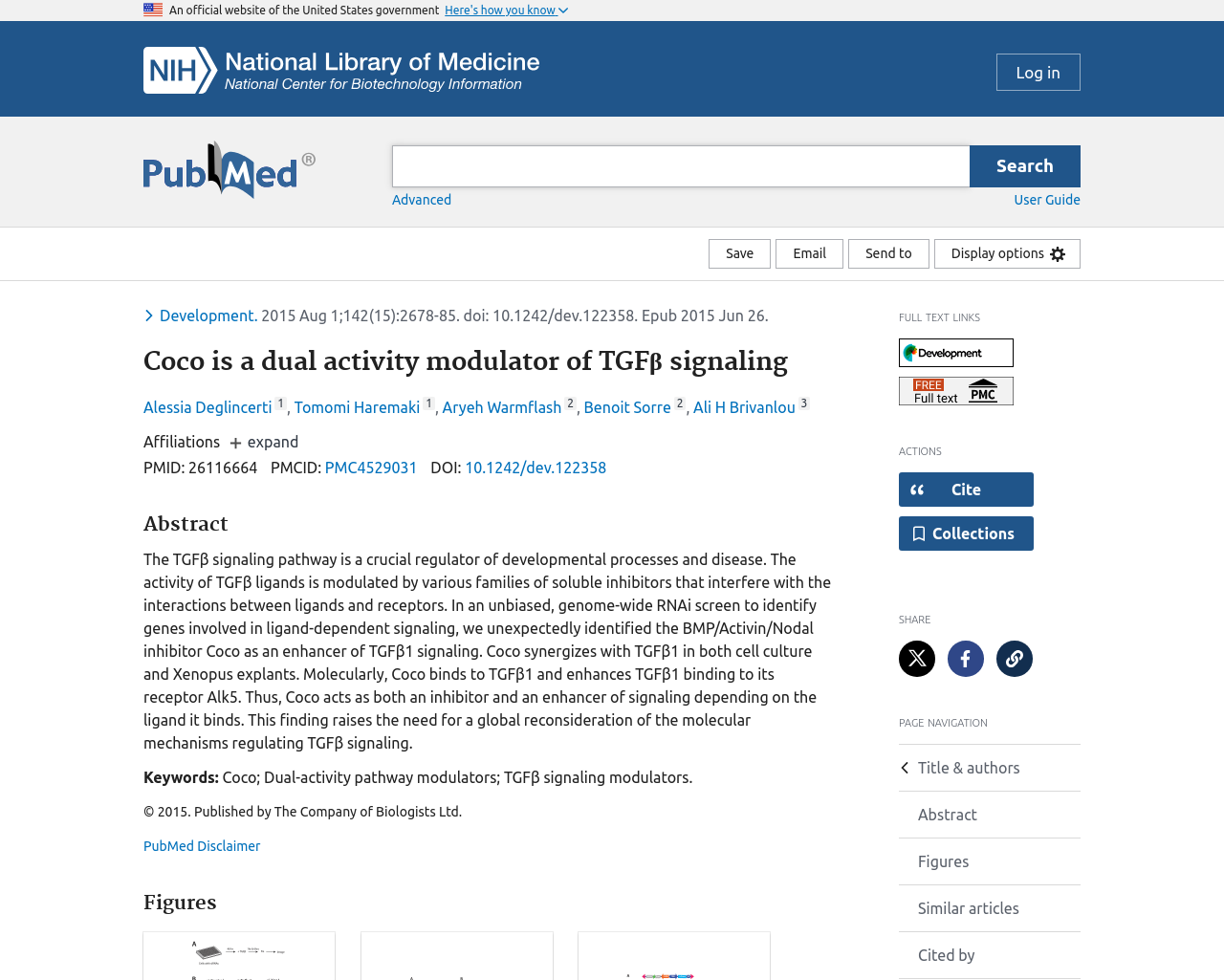Please identify the bounding box coordinates of the element's region that needs to be clicked to fulfill the following instruction: "Log in". The bounding box coordinates should consist of four float numbers between 0 and 1, i.e., [left, top, right, bottom].

[0.814, 0.055, 0.883, 0.093]